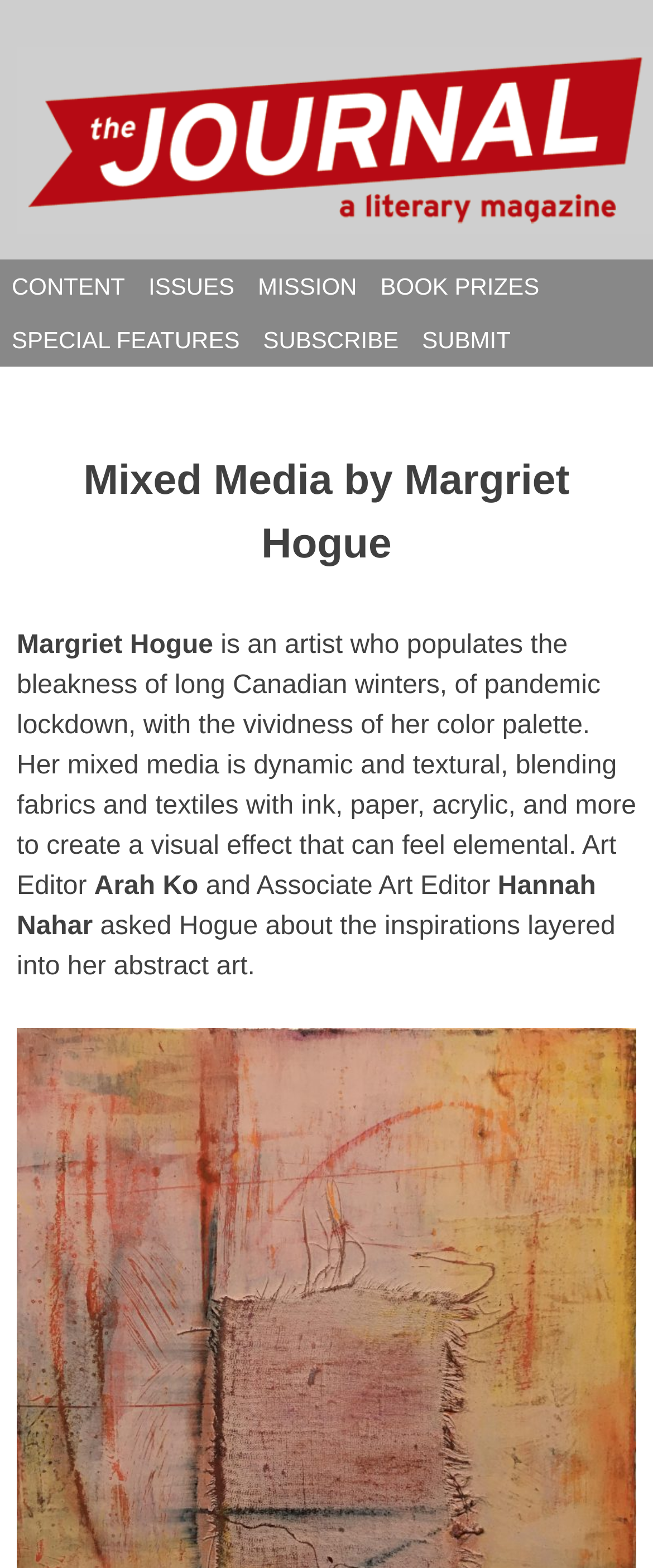What is the theme of the artist's work?
Please answer the question with as much detail and depth as you can.

The text describes the artist's work as 'populates the bleakness of long Canadian winters, of pandemic lockdown, with the vividness of her color palette'.